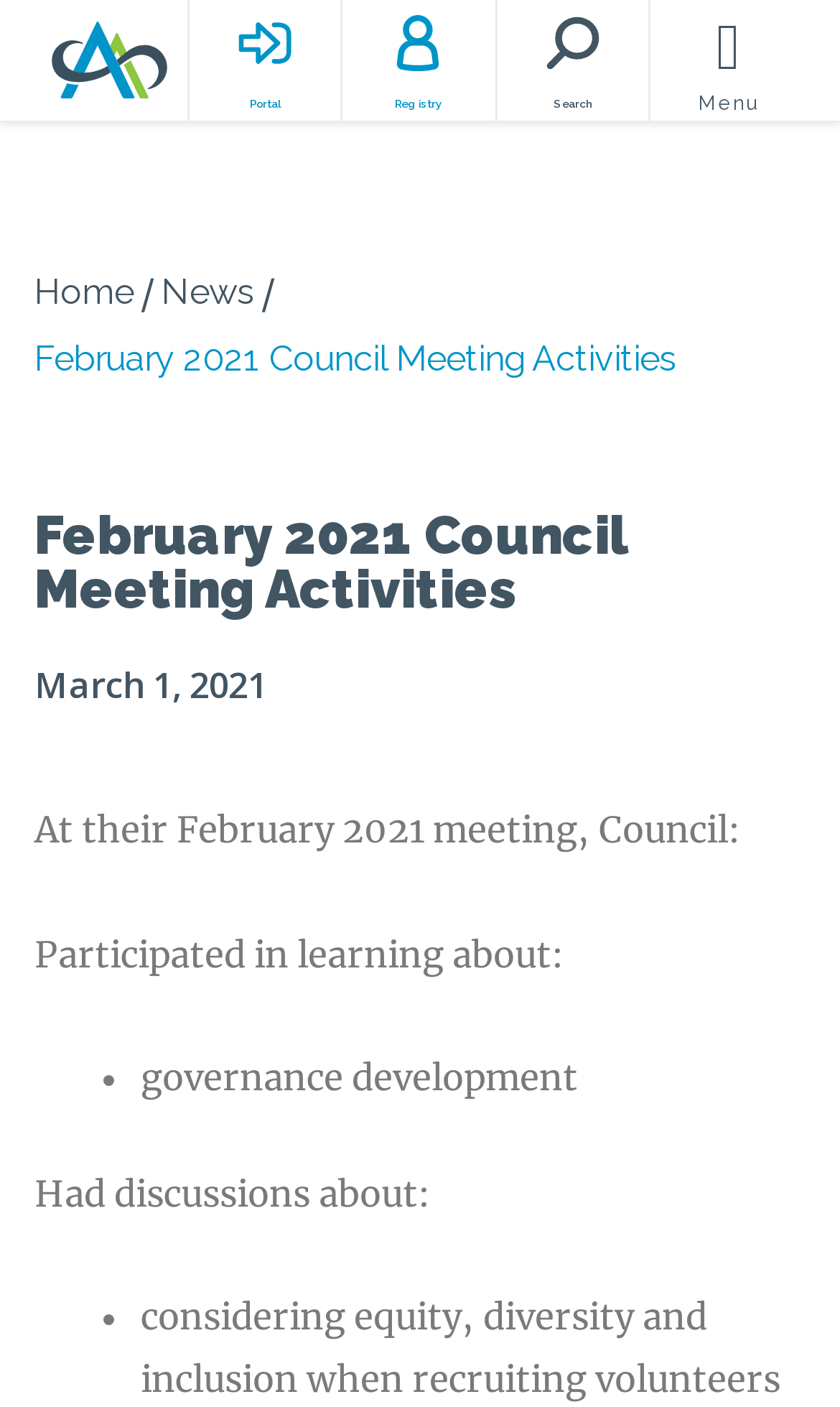Determine the bounding box coordinates of the UI element that matches the following description: "Registry". The coordinates should be four float numbers between 0 and 1 in the format [left, top, right, bottom].

[0.47, 0.069, 0.527, 0.078]